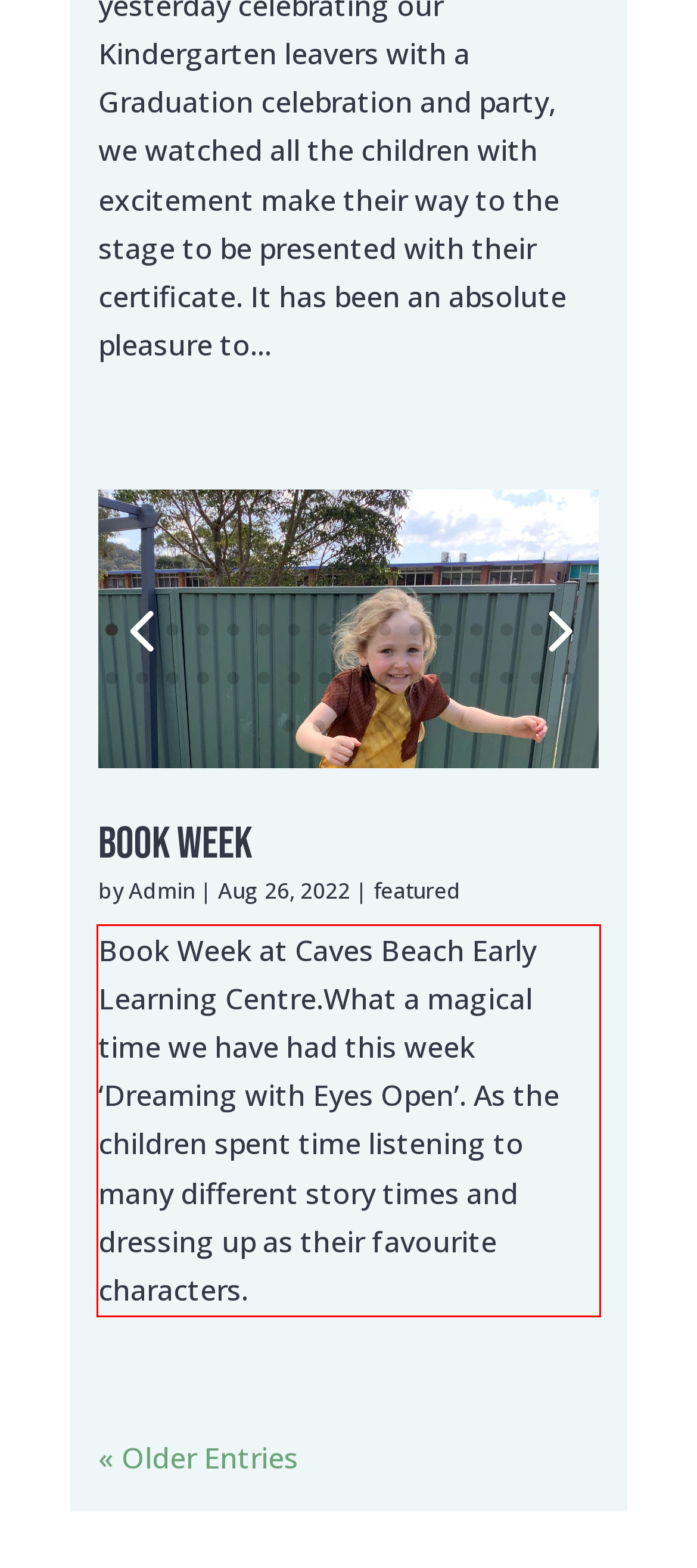Given a screenshot of a webpage with a red bounding box, please identify and retrieve the text inside the red rectangle.

Book Week at Caves Beach Early Learning Centre.What a magical time we have had this week ‘Dreaming with Eyes Open’. As the children spent time listening to many different story times and dressing up as their favourite characters.